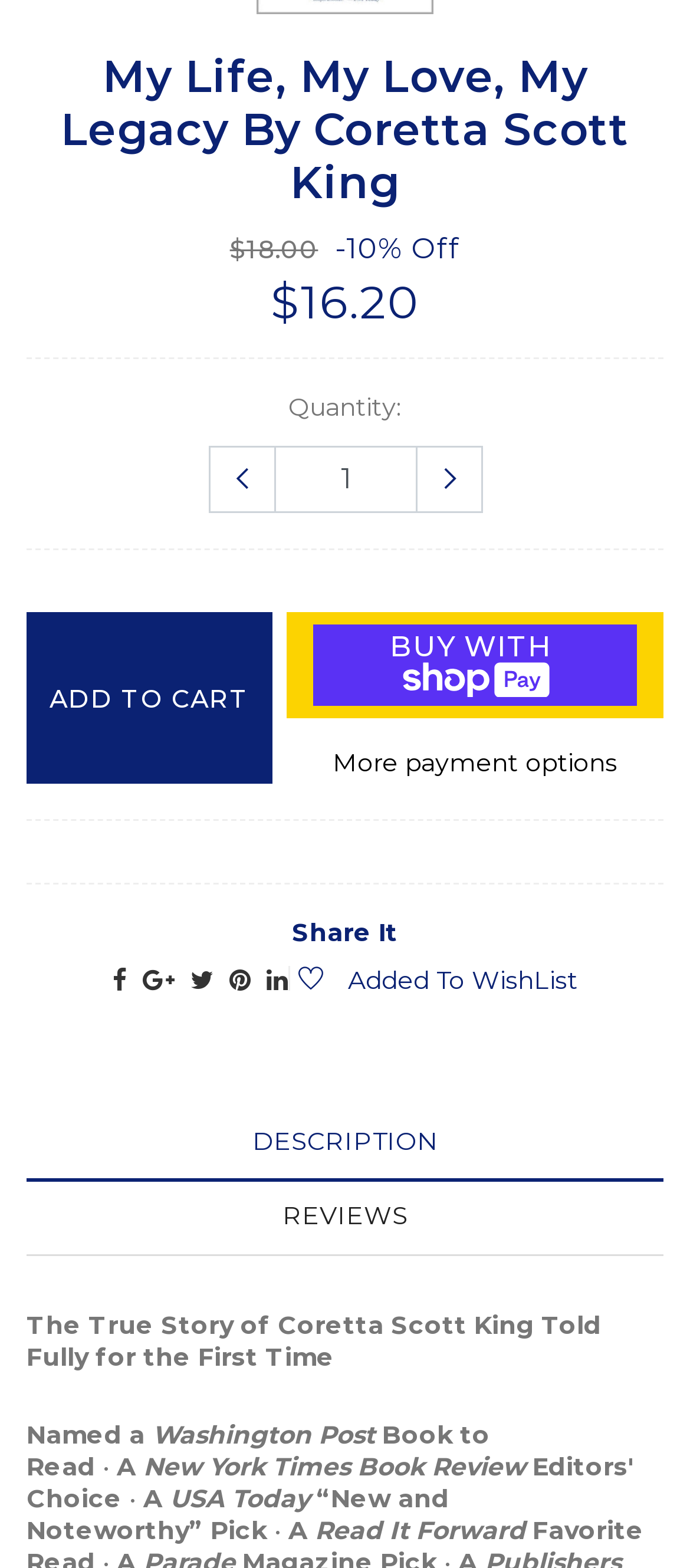Find the bounding box coordinates for the area that must be clicked to perform this action: "Click the 'ADD TO CART' button".

[0.038, 0.391, 0.394, 0.5]